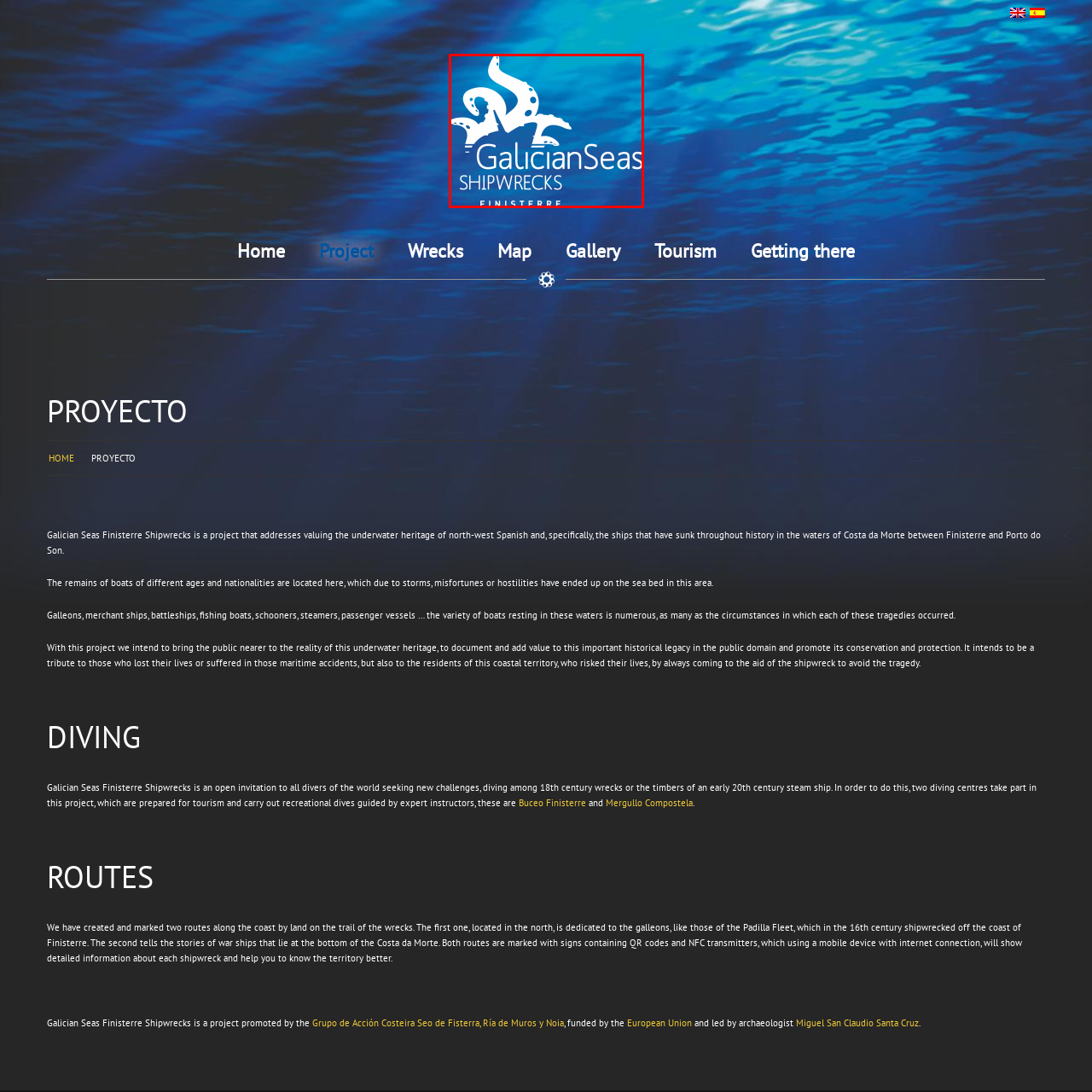Describe in detail the portion of the image that is enclosed within the red boundary.

The image features the logo for the "Galician Seas Shipwrecks" project, prominently displayed against a vibrant blue background that evokes the oceanic theme of the initiative. The logo includes stylized nautical elements, such as an interpretation of marine fauna, emphasizing the underwater heritage of shipwrecks found along the Galician coast, particularly in the region of Finisterre. This project aims to raise awareness about the historical significance of these wrecks, celebrating their contributions to maritime history and promoting their conservation as part of the area's cultural legacy.